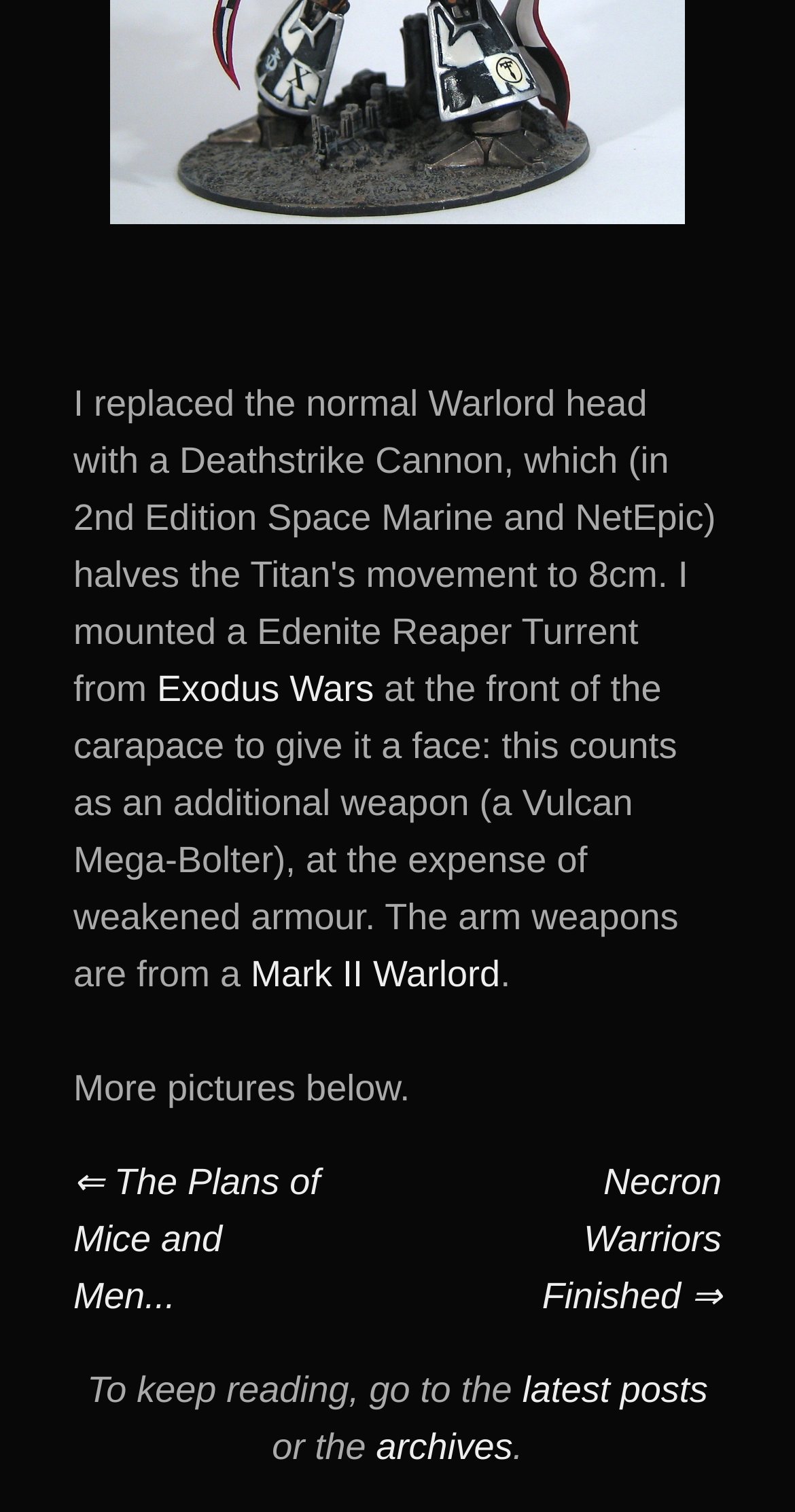What is the purpose of the additional weapon?
Examine the image and give a concise answer in one word or a short phrase.

Weakened armour